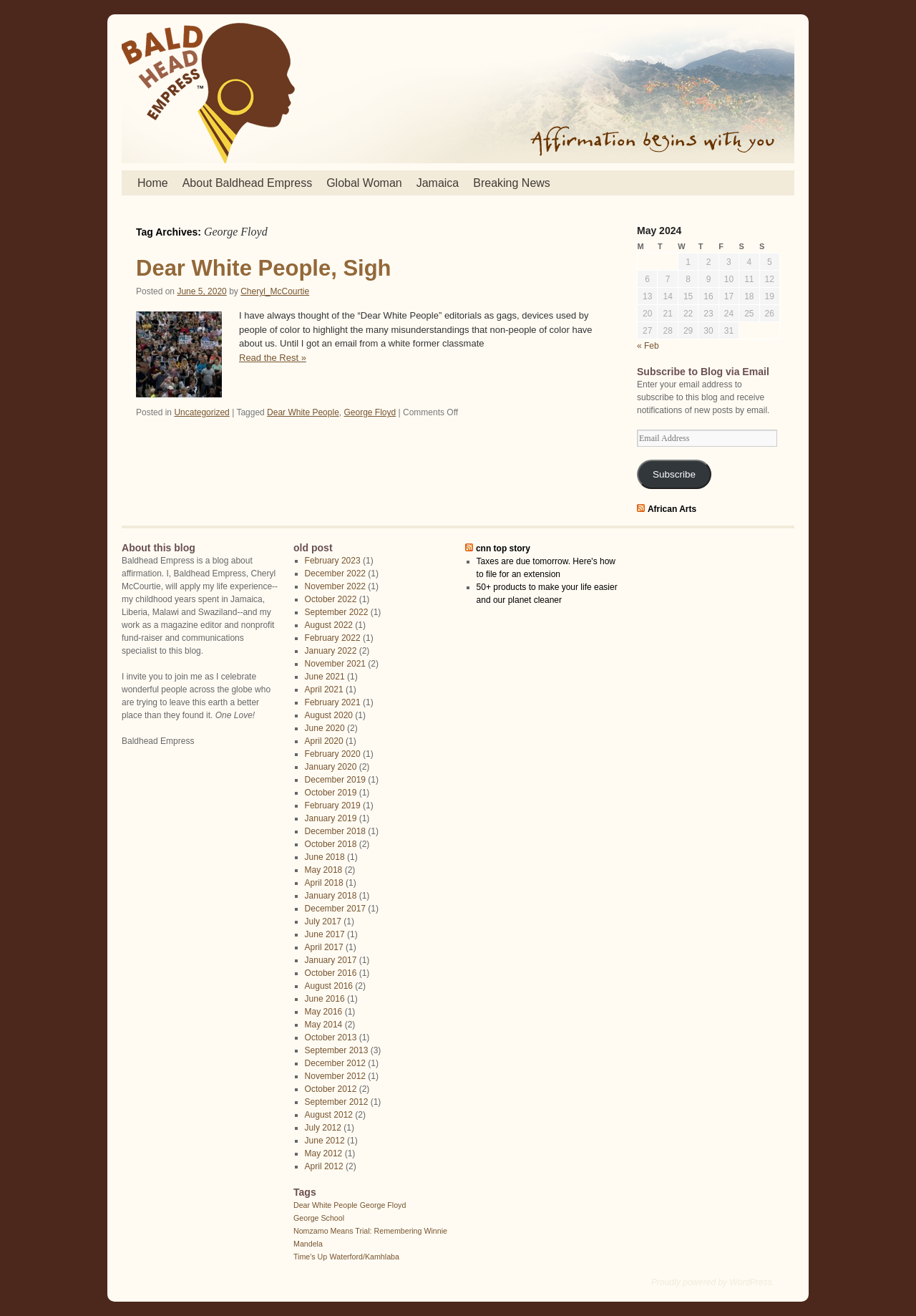Please provide the bounding box coordinates in the format (top-left x, top-left y, bottom-right x, bottom-right y). Remember, all values are floating point numbers between 0 and 1. What is the bounding box coordinate of the region described as: Dear White People, Sigh

[0.148, 0.194, 0.427, 0.213]